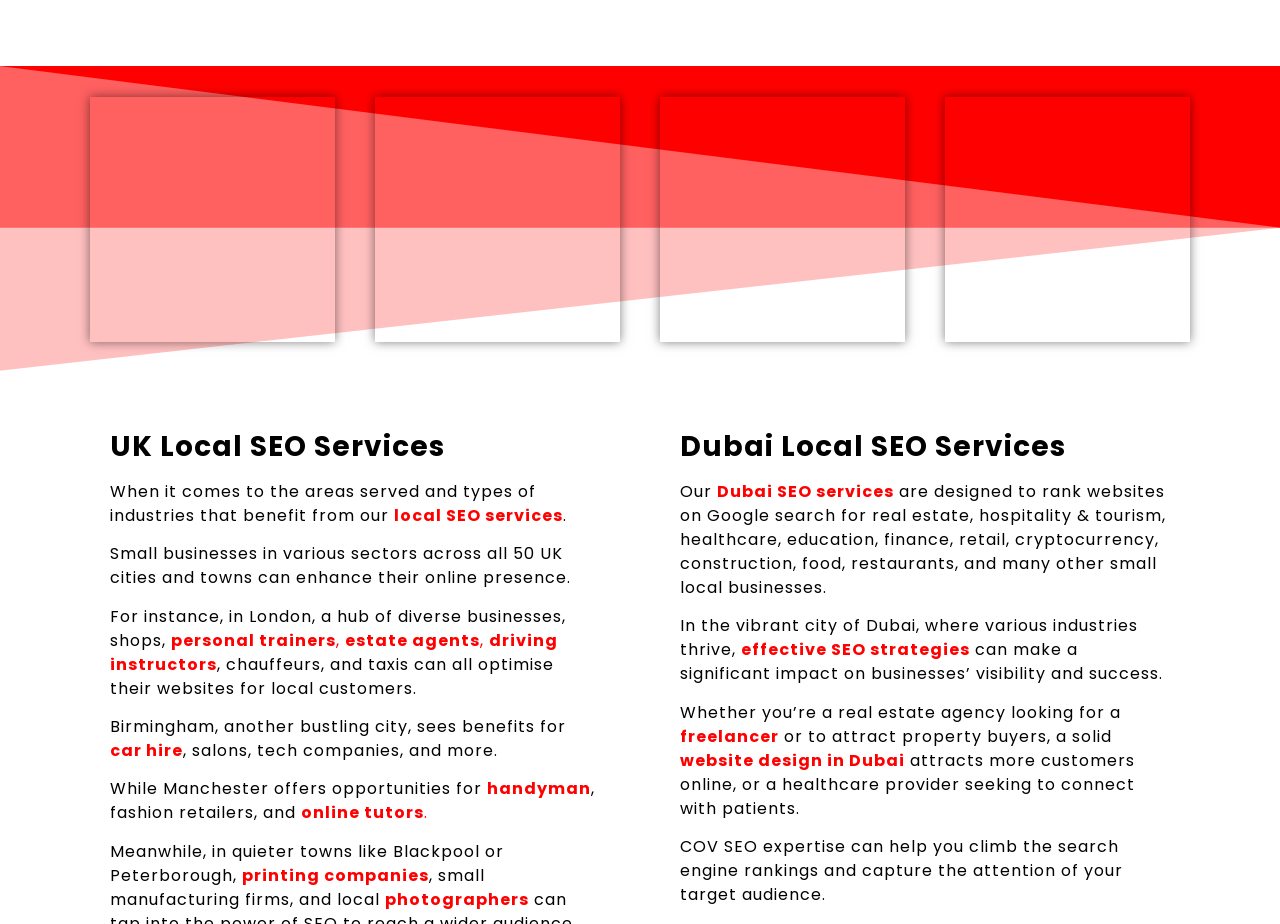Identify the bounding box coordinates of the region I need to click to complete this instruction: "Discover Dubai Local SEO Services".

[0.531, 0.466, 0.914, 0.502]